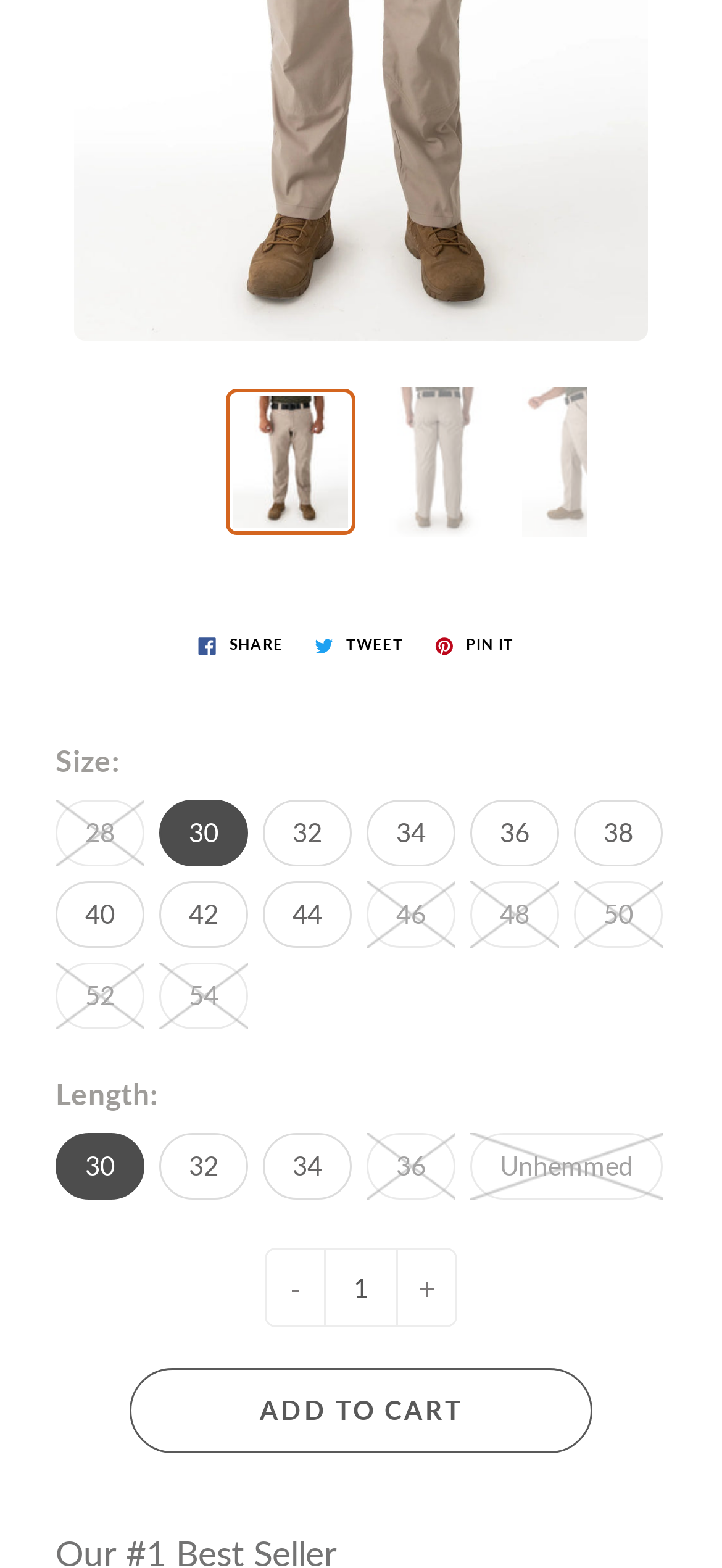Kindly determine the bounding box coordinates for the area that needs to be clicked to execute this instruction: "Add to cart".

[0.179, 0.872, 0.821, 0.926]